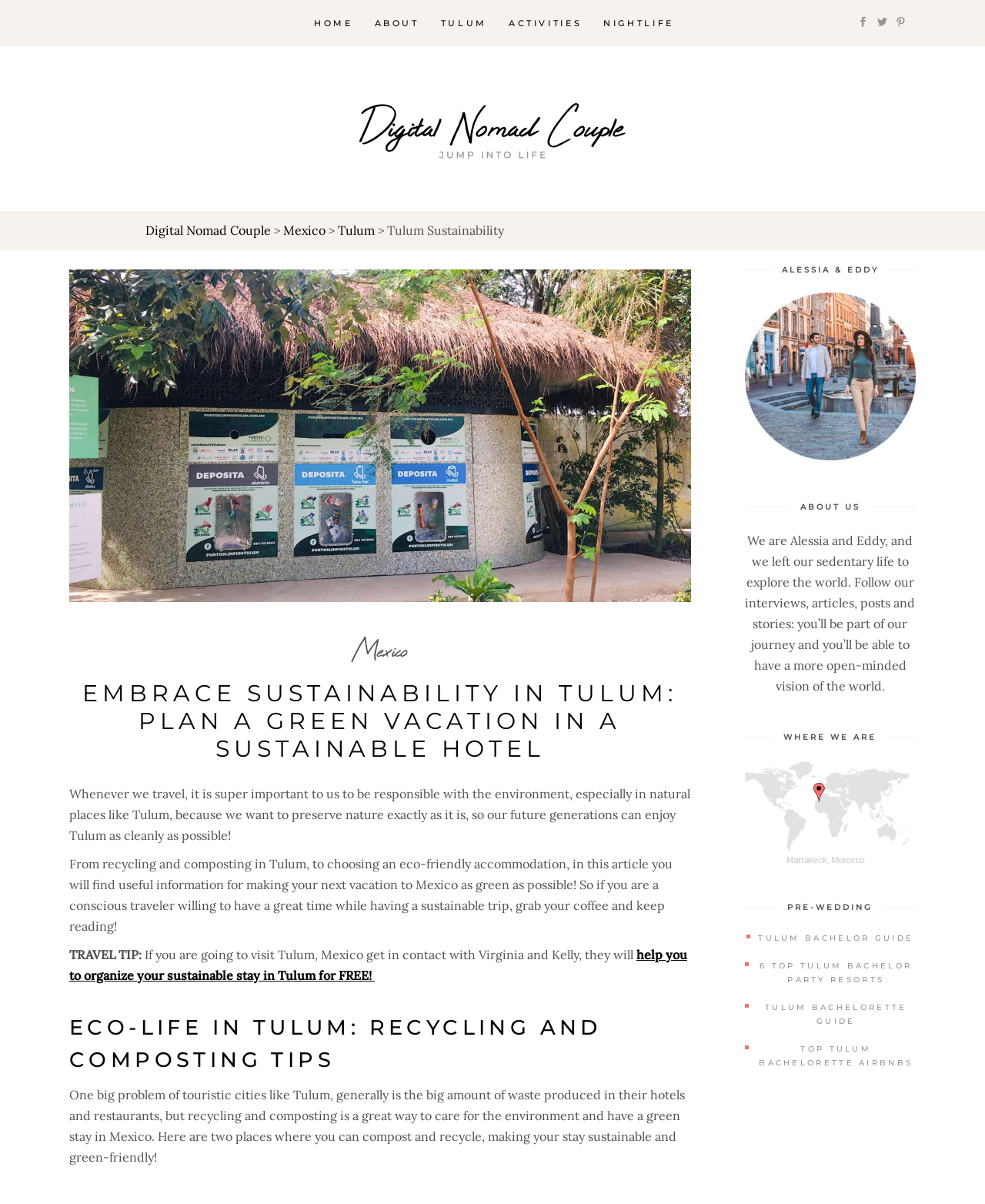Give a short answer using one word or phrase for the question:
What is the main topic of this webpage?

Sustainability in Tulum